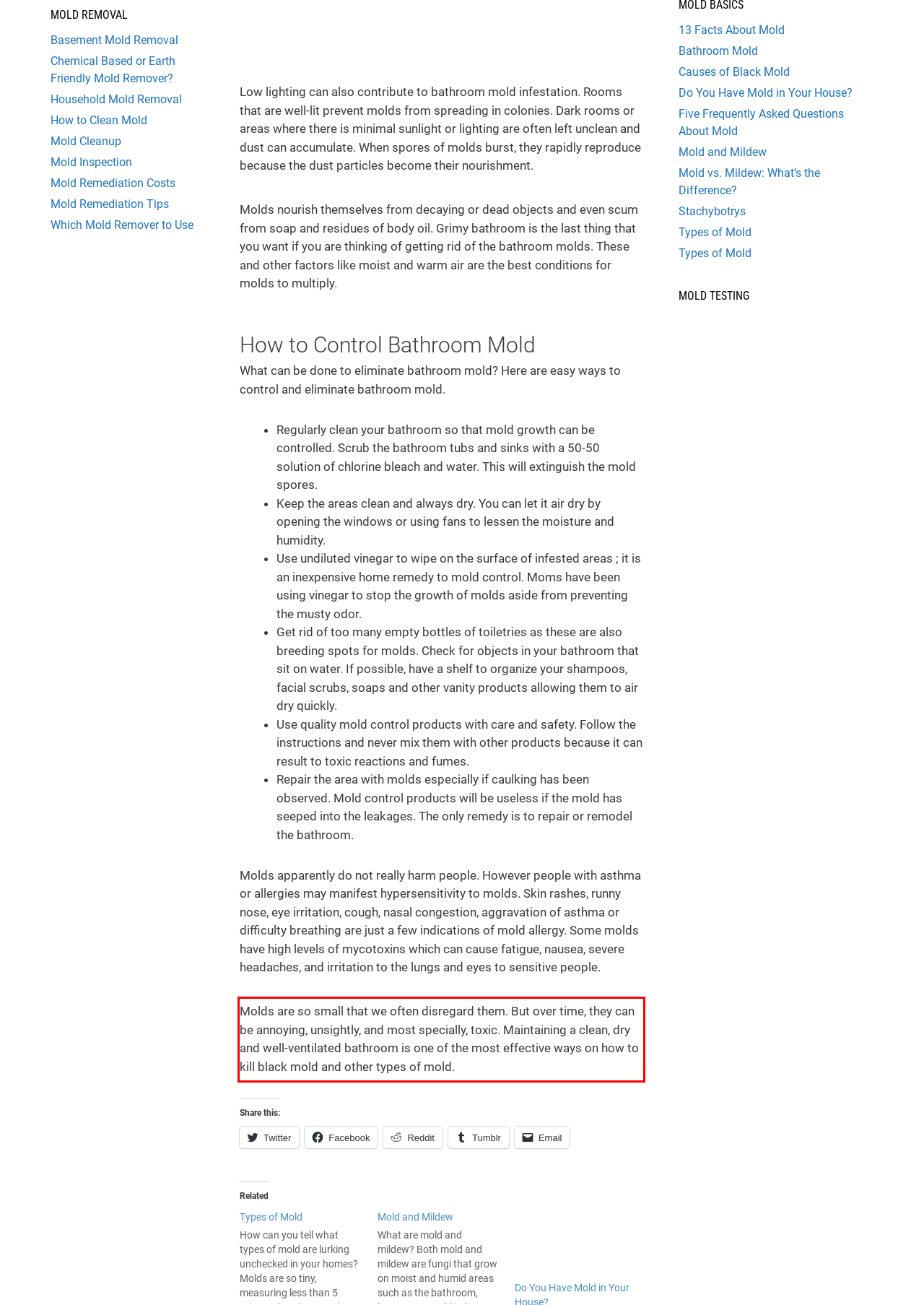Examine the webpage screenshot, find the red bounding box, and extract the text content within this marked area.

Molds are so small that we often disregard them. But over time, they can be annoying, unsightly, and most specially, toxic. Maintaining a clean, dry and well-ventilated bathroom is one of the most effective ways on how to kill black mold and other types of mold.